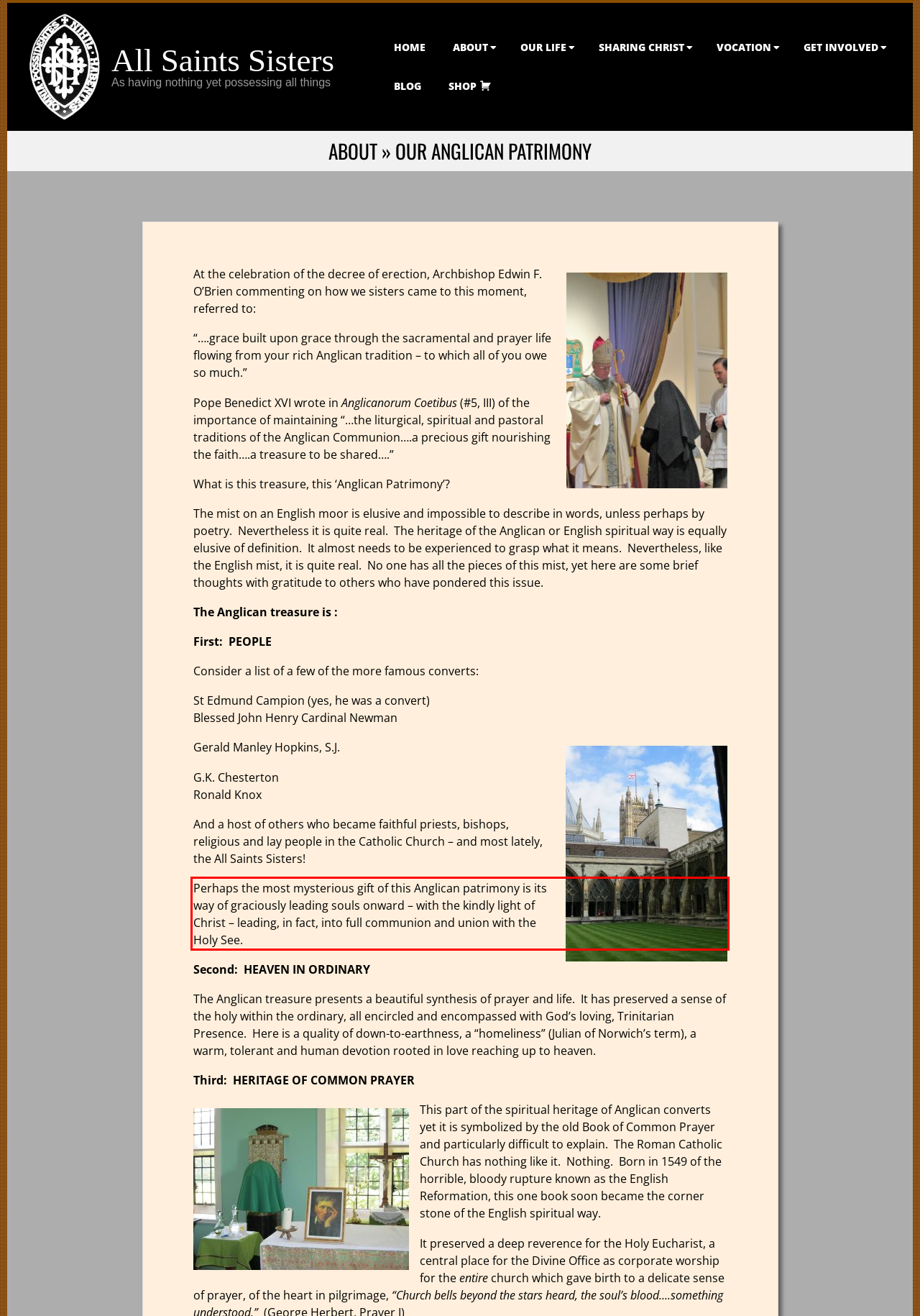You have a screenshot of a webpage with a red bounding box. Identify and extract the text content located inside the red bounding box.

Perhaps the most mysterious gift of this Anglican patrimony is its way of graciously leading souls onward – with the kindly light of Christ – leading, in fact, into full communion and union with the Holy See.